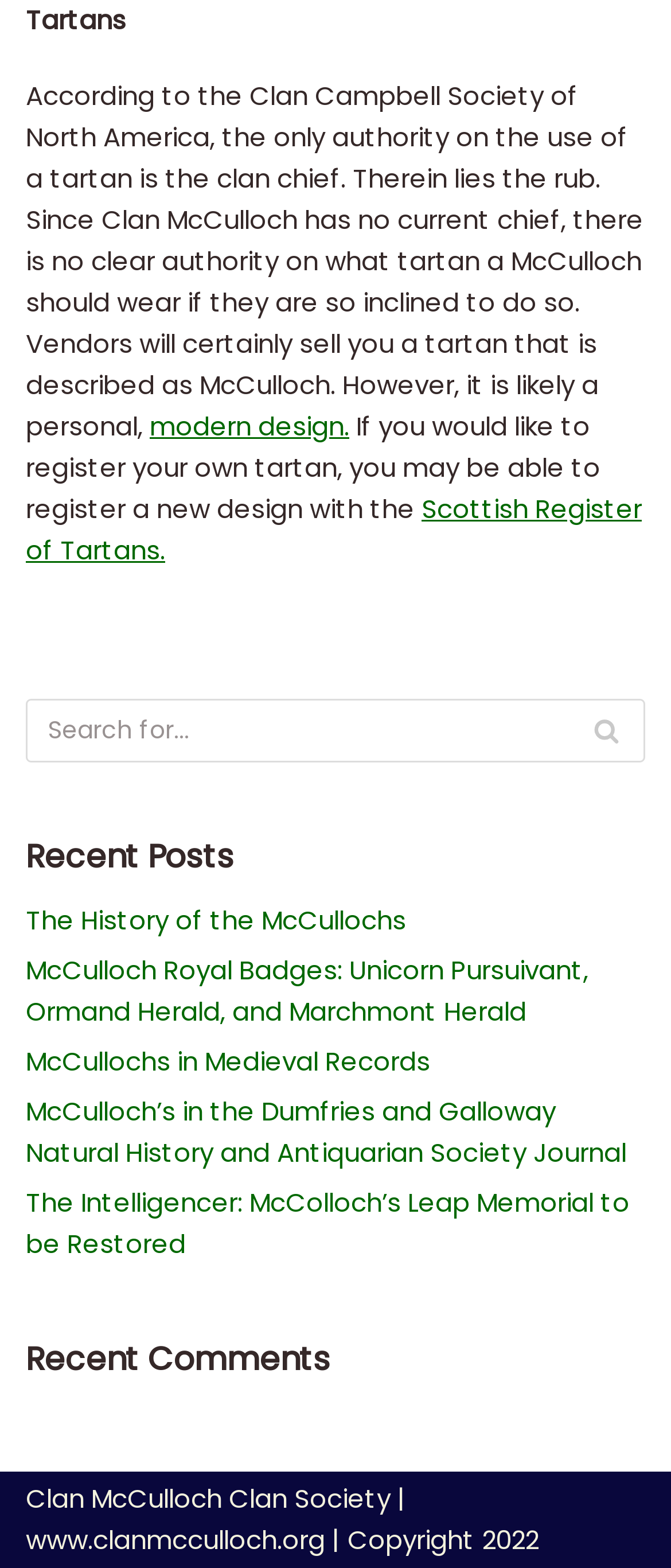Locate the bounding box coordinates of the area that needs to be clicked to fulfill the following instruction: "Search for something". The coordinates should be in the format of four float numbers between 0 and 1, namely [left, top, right, bottom].

[0.038, 0.446, 0.962, 0.487]